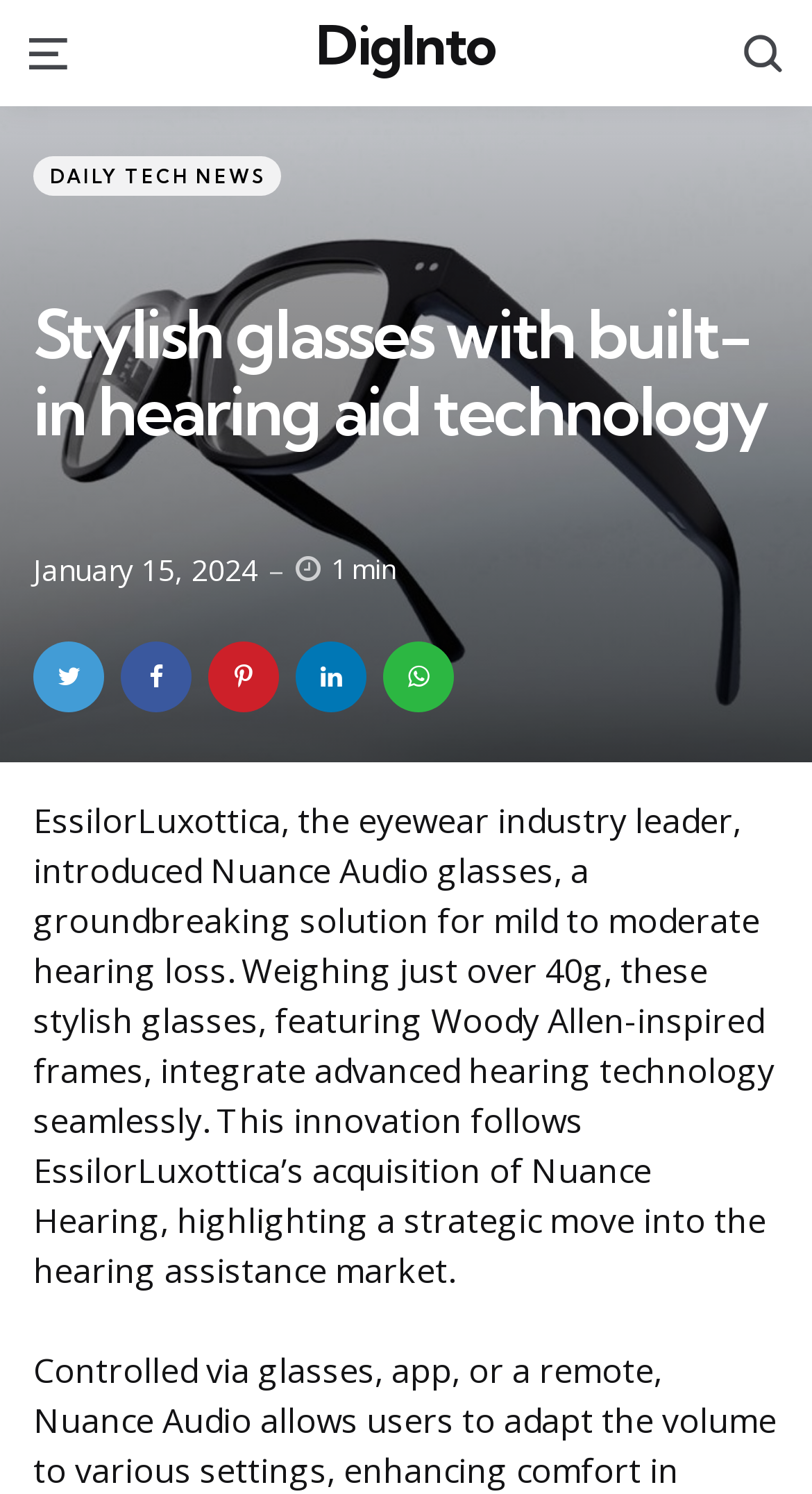Find the bounding box coordinates for the UI element whose description is: "DigInto". The coordinates should be four float numbers between 0 and 1, in the format [left, top, right, bottom].

[0.388, 0.011, 0.612, 0.049]